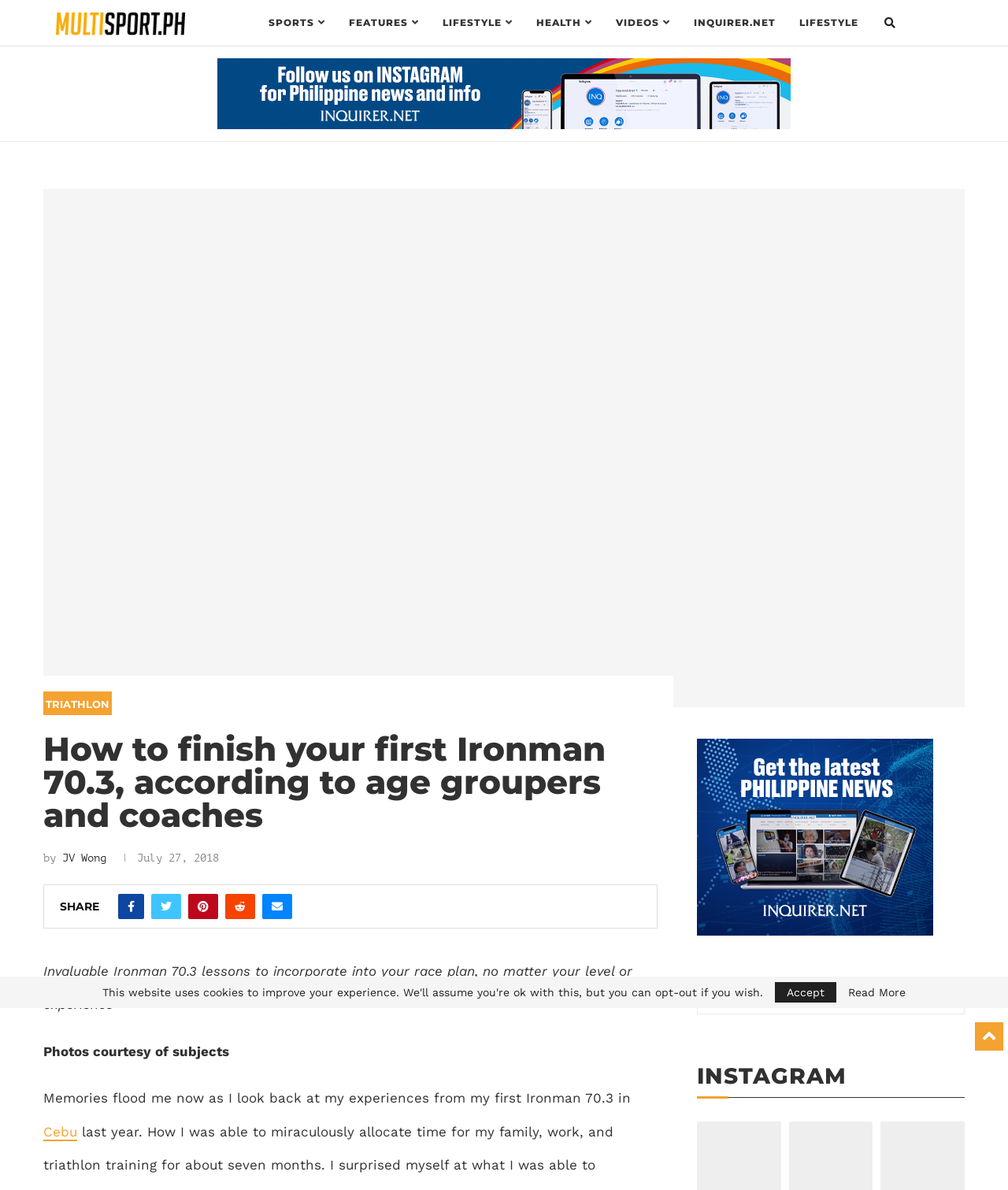Locate the bounding box for the described UI element: "Terms of Use". Ensure the coordinates are four float numbers between 0 and 1, formatted as [left, top, right, bottom].

[0.874, 0.877, 0.941, 0.887]